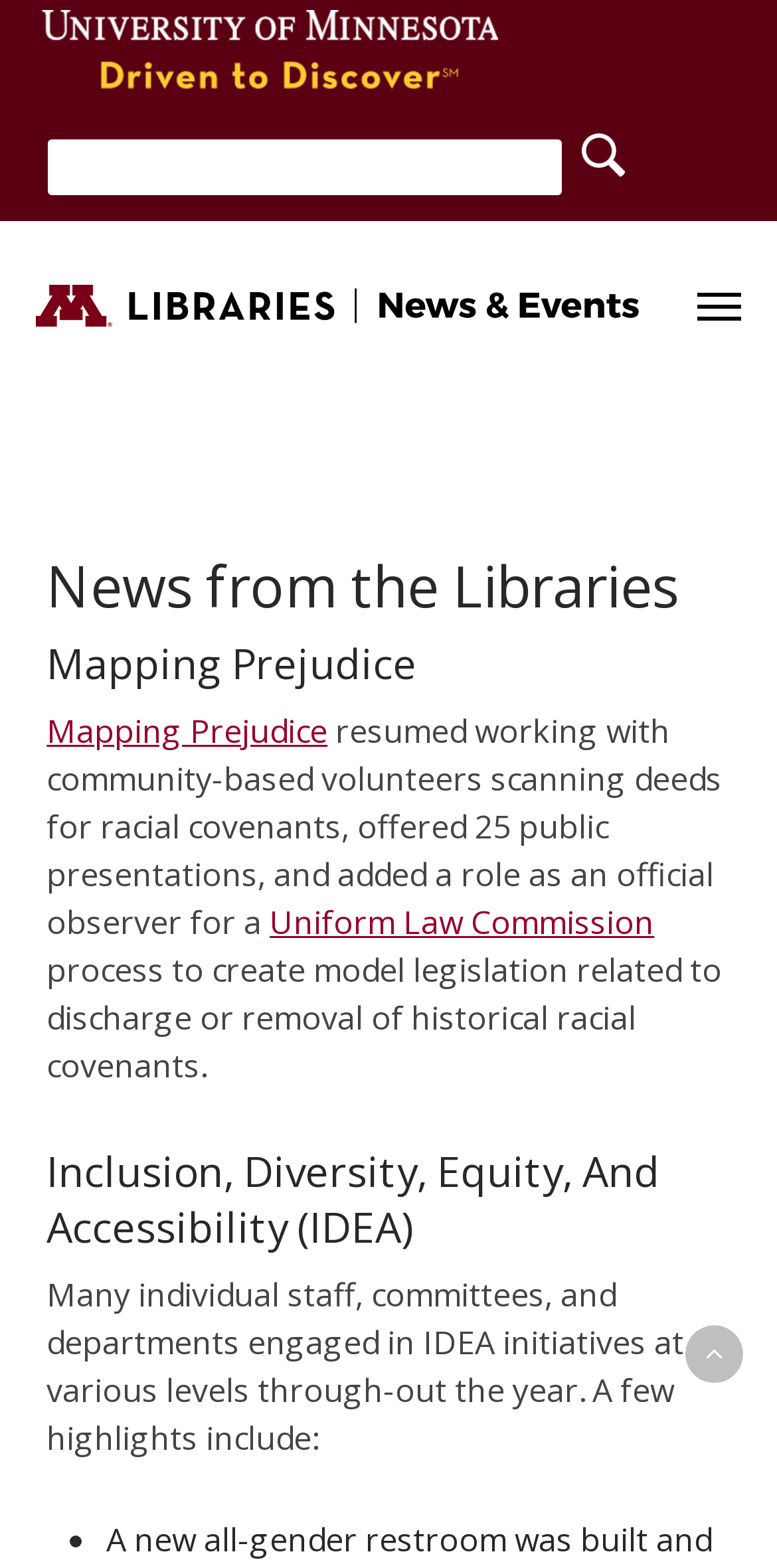How many list markers are there?
Answer the question with just one word or phrase using the image.

1